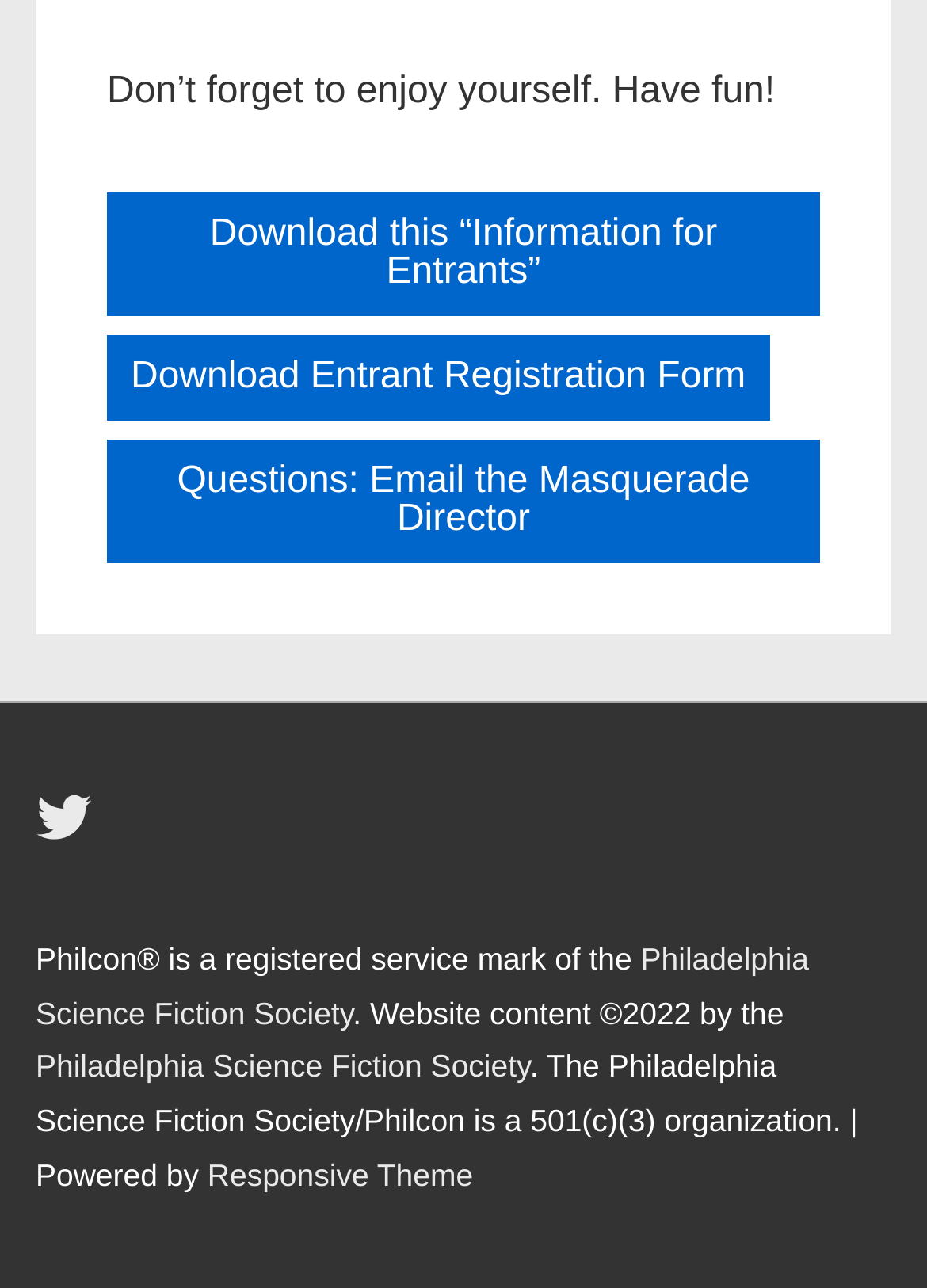Please provide a comprehensive answer to the question below using the information from the image: What is the theme of the webpage?

The theme of the webpage appears to be Philcon, which is a registered service mark of the Philadelphia Science Fiction Society, as mentioned in a StaticText element with ID 140.